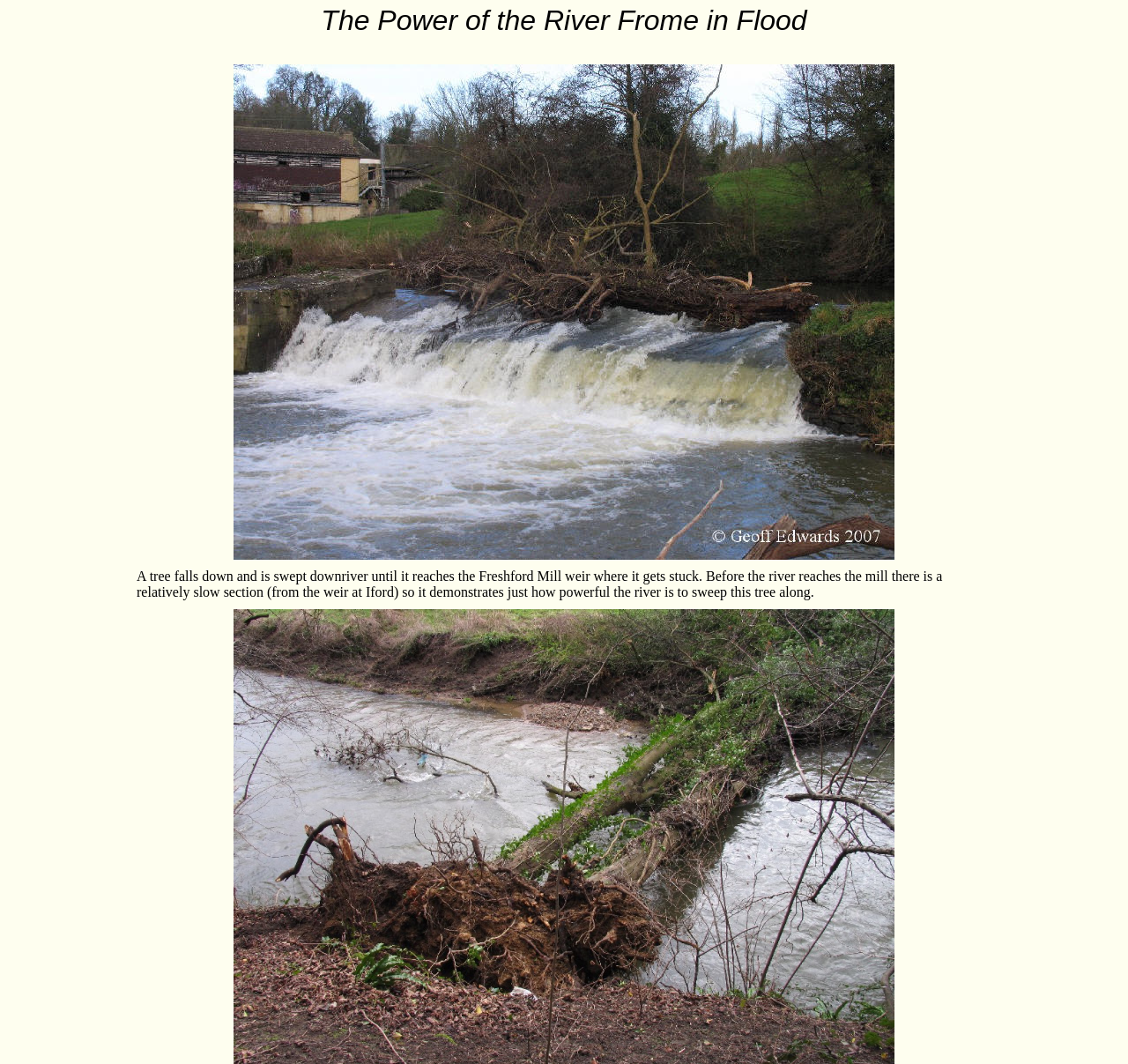What is shown in the image?
Please provide a comprehensive and detailed answer to the question.

The image on the webpage shows 'The Weir at Freshford Mill', which is a structure related to the River Frome, and is likely to be an example of the flood power of the river.